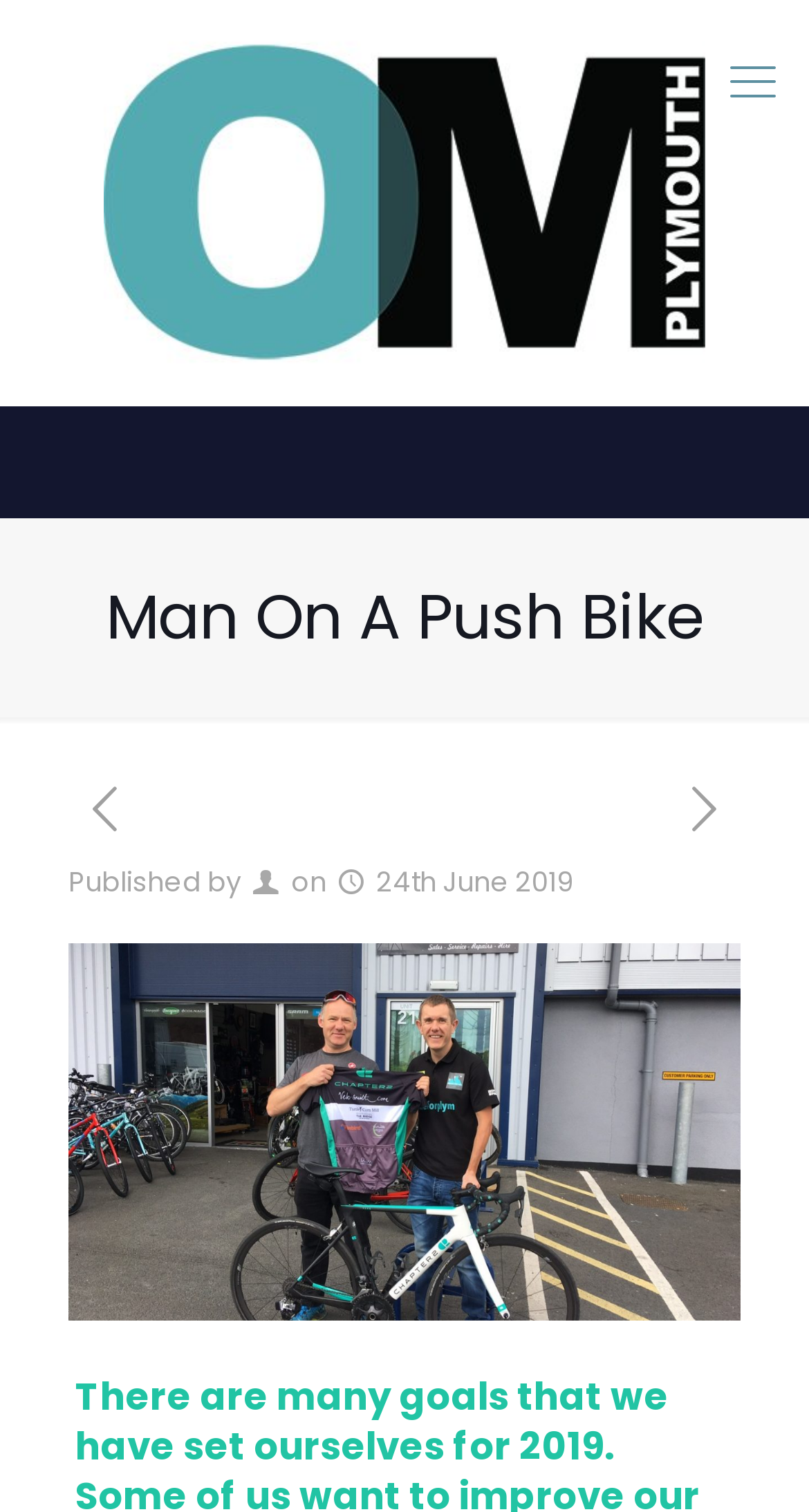Provide a brief response to the question below using one word or phrase:
Is there an image on the webpage?

Yes